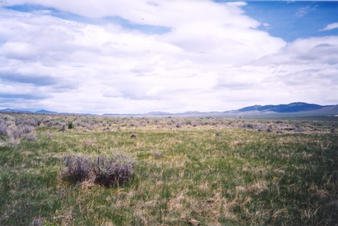Please provide a comprehensive answer to the question based on the screenshot: What type of plants are scattered across the plains?

The caption describes the scene as having expansive grassy plains interrupted by patches of sagebrush, indicating that sagebrush is the type of plant scattered across the plains.